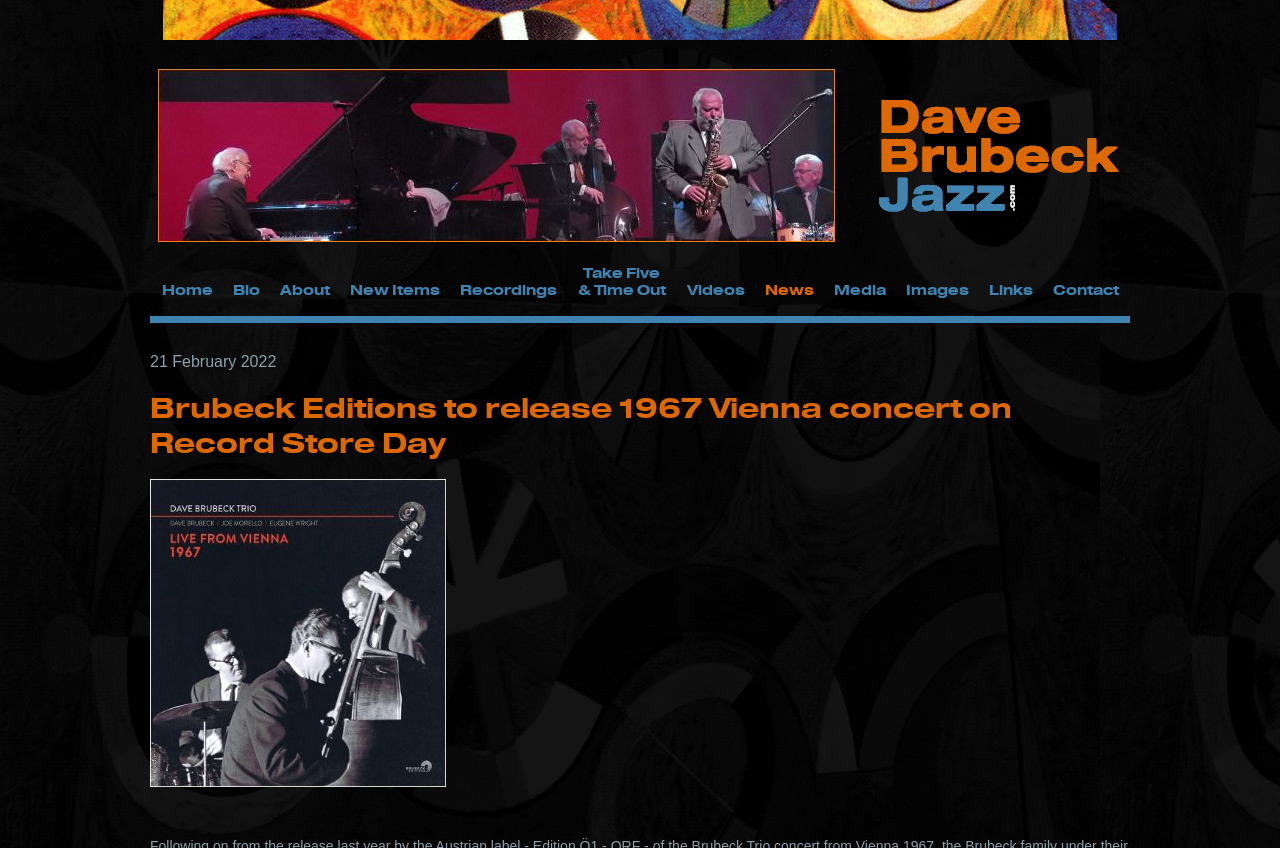Please find the bounding box coordinates of the element that you should click to achieve the following instruction: "click Home". The coordinates should be presented as four float numbers between 0 and 1: [left, top, right, bottom].

[0.118, 0.31, 0.174, 0.373]